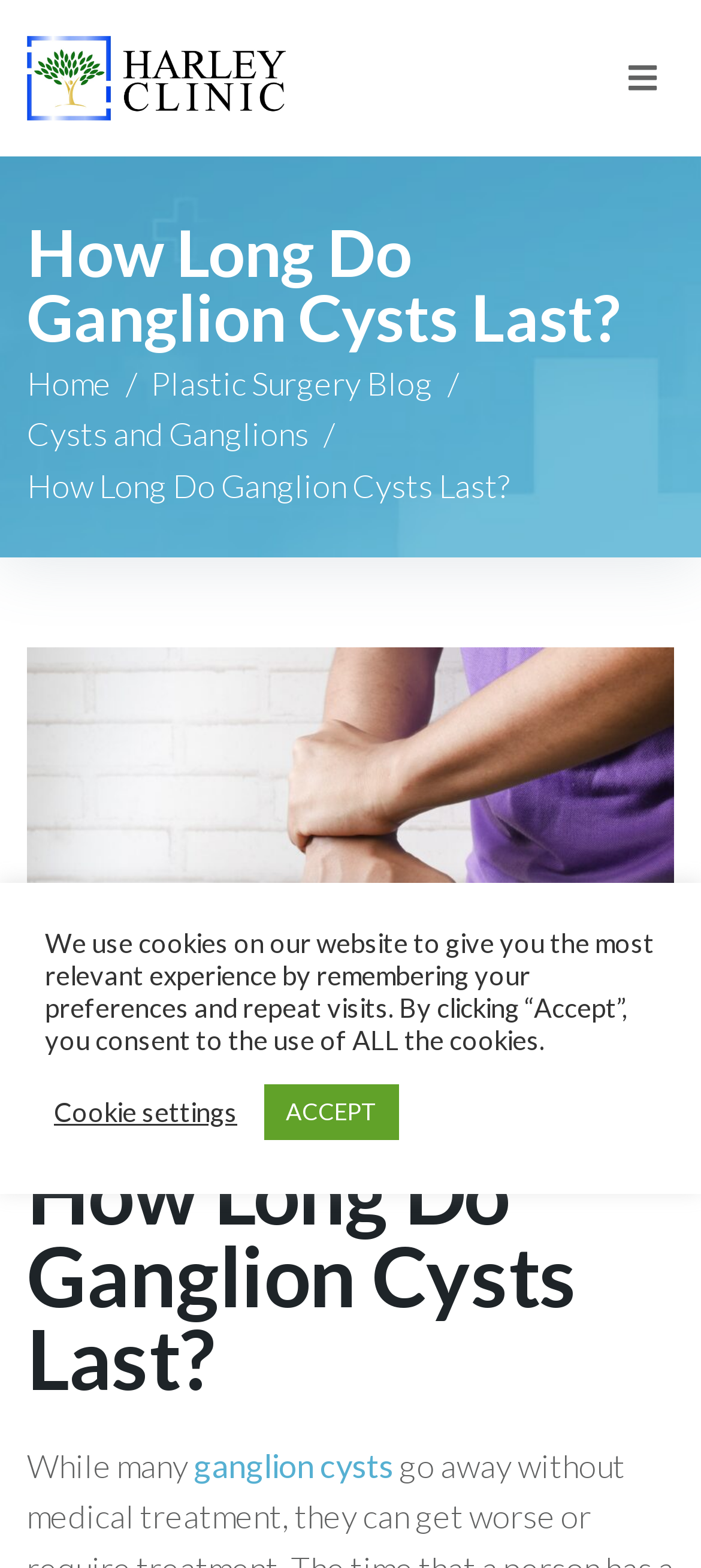Find the bounding box coordinates of the area to click in order to follow the instruction: "Click the 'Home' link".

[0.038, 0.231, 0.159, 0.256]